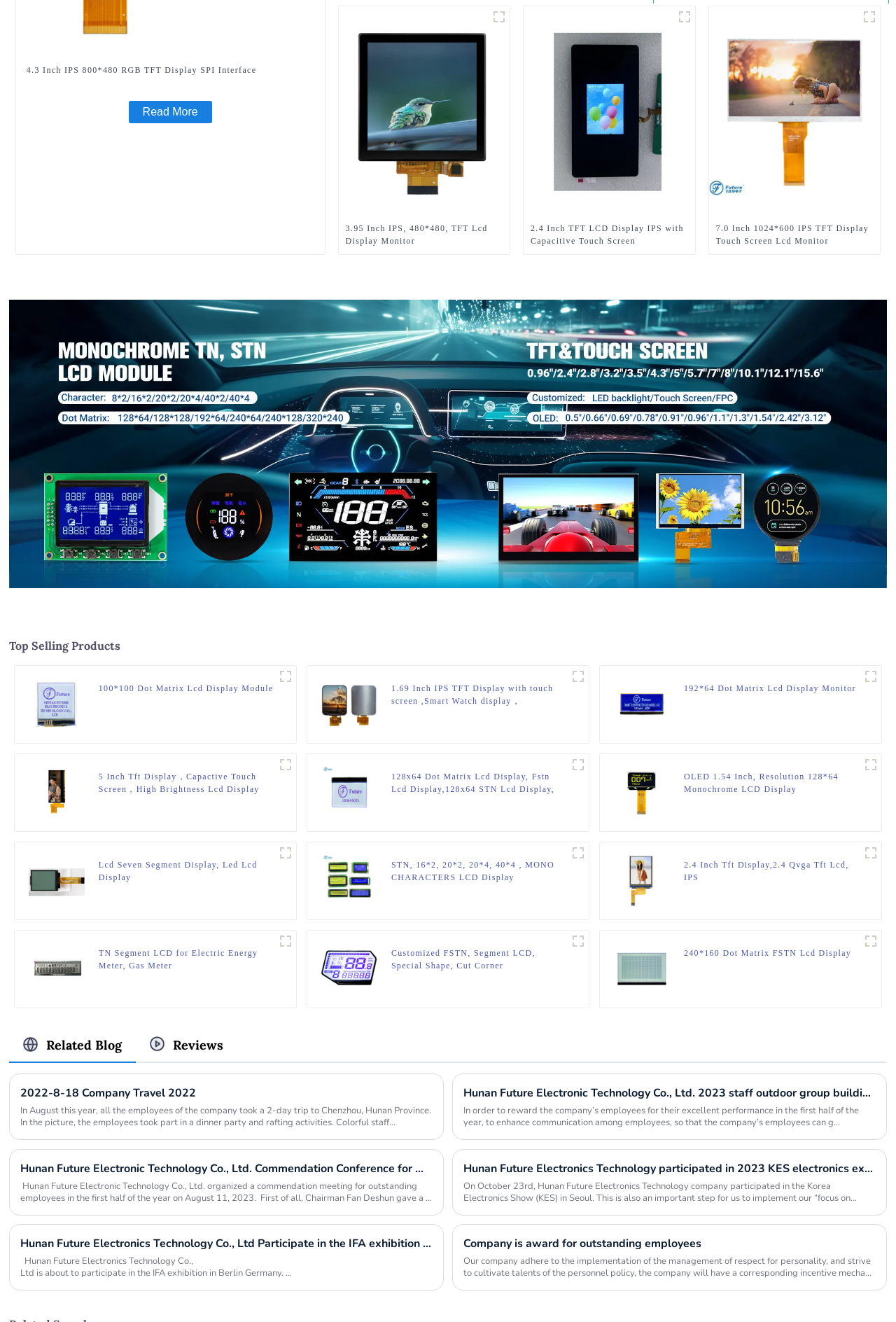Please identify the bounding box coordinates of the element on the webpage that should be clicked to follow this instruction: "Click on the '4.3 Inch IPS 800*480 RGB TFT Display SPI Interface' link". The bounding box coordinates should be given as four float numbers between 0 and 1, formatted as [left, top, right, bottom].

[0.03, 0.048, 0.35, 0.058]